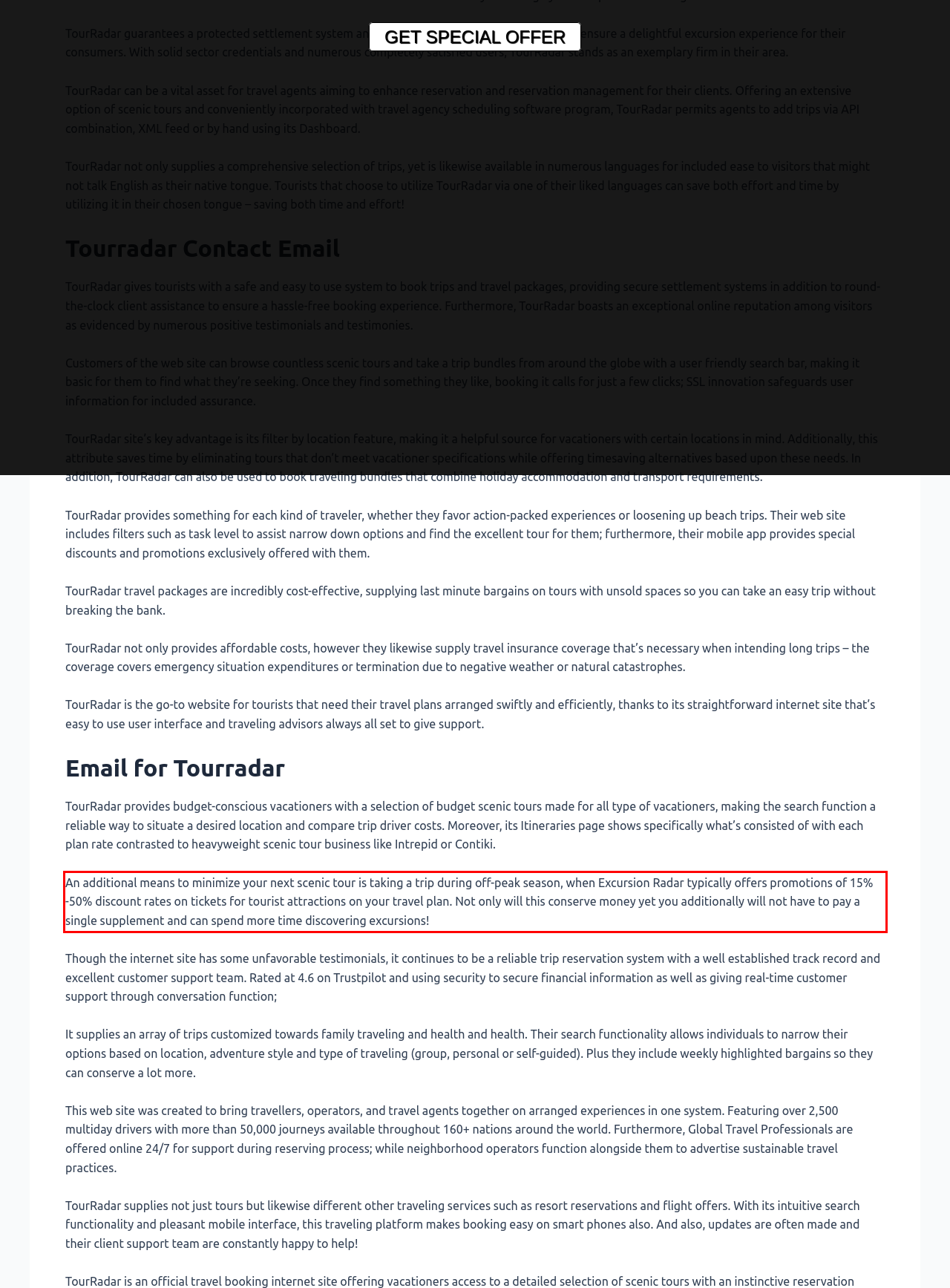From the given screenshot of a webpage, identify the red bounding box and extract the text content within it.

An additional means to minimize your next scenic tour is taking a trip during off-peak season, when Excursion Radar typically offers promotions of 15% -50% discount rates on tickets for tourist attractions on your travel plan. Not only will this conserve money yet you additionally will not have to pay a single supplement and can spend more time discovering excursions!